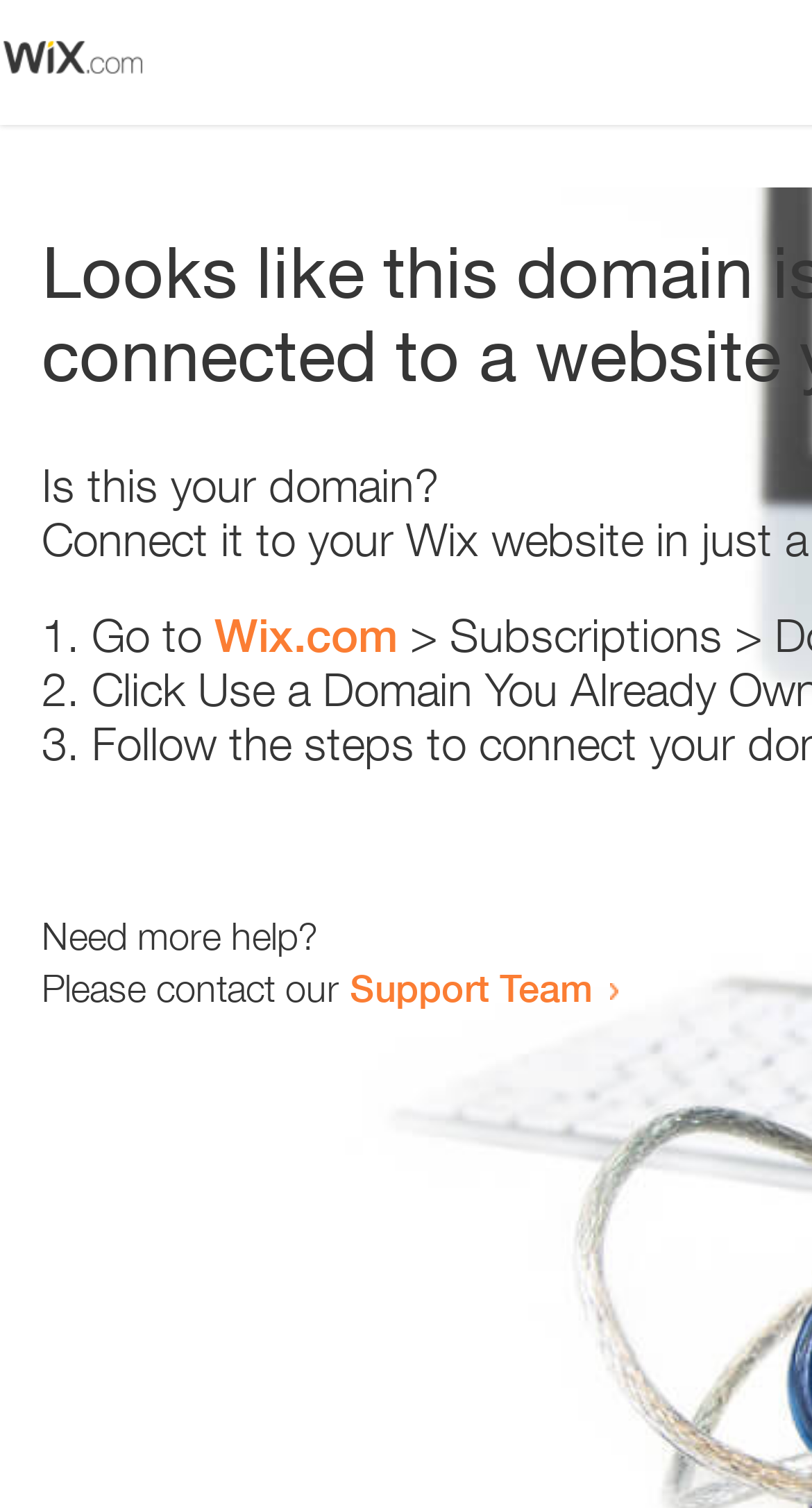Extract the bounding box coordinates of the UI element described by: "get in touch with us.". The coordinates should include four float numbers ranging from 0 to 1, e.g., [left, top, right, bottom].

None